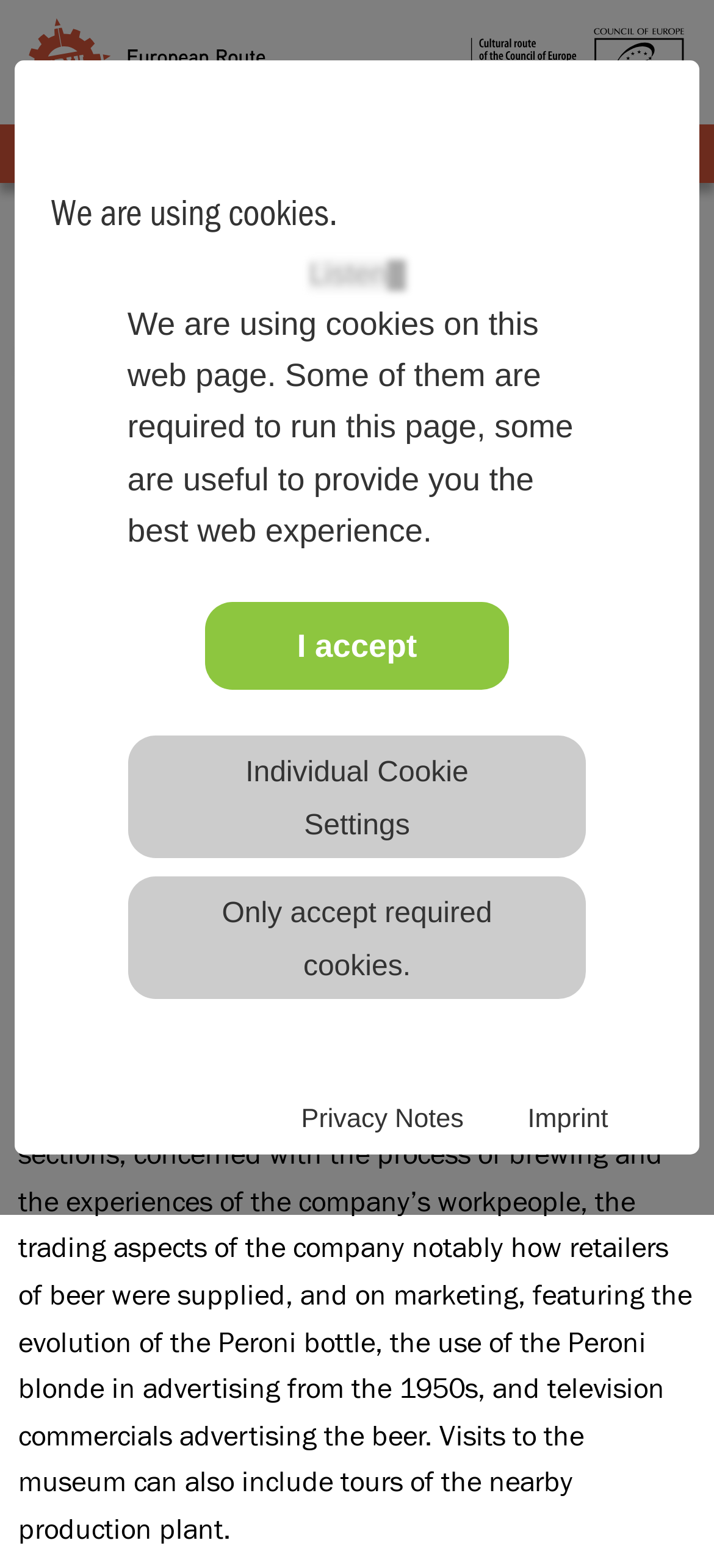Determine the coordinates of the bounding box for the clickable area needed to execute this instruction: "Click on Micah 7:7".

None